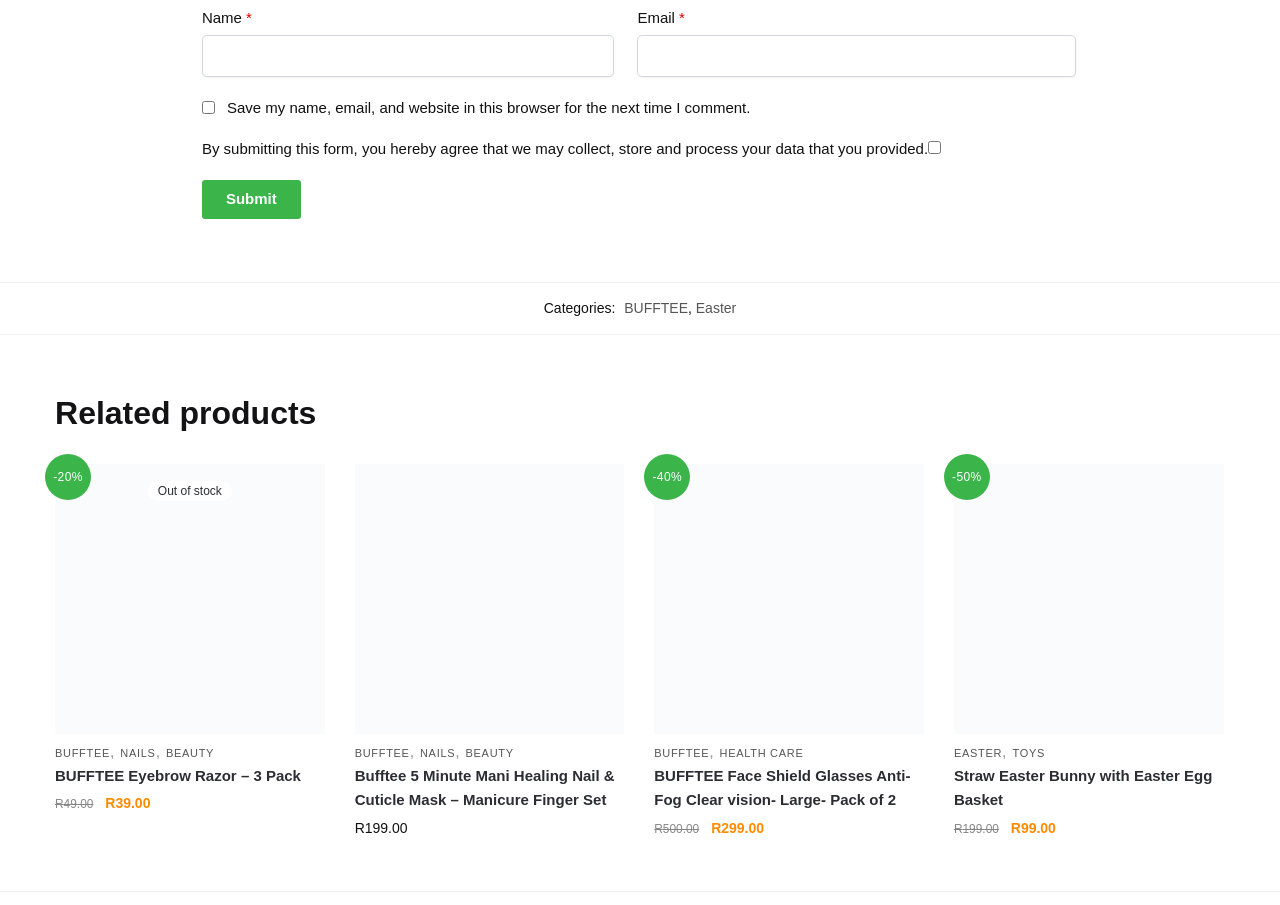What is the category of the product 'Straw Easter Bunny with Easter Egg Basket'?
Based on the screenshot, provide your answer in one word or phrase.

TOYS